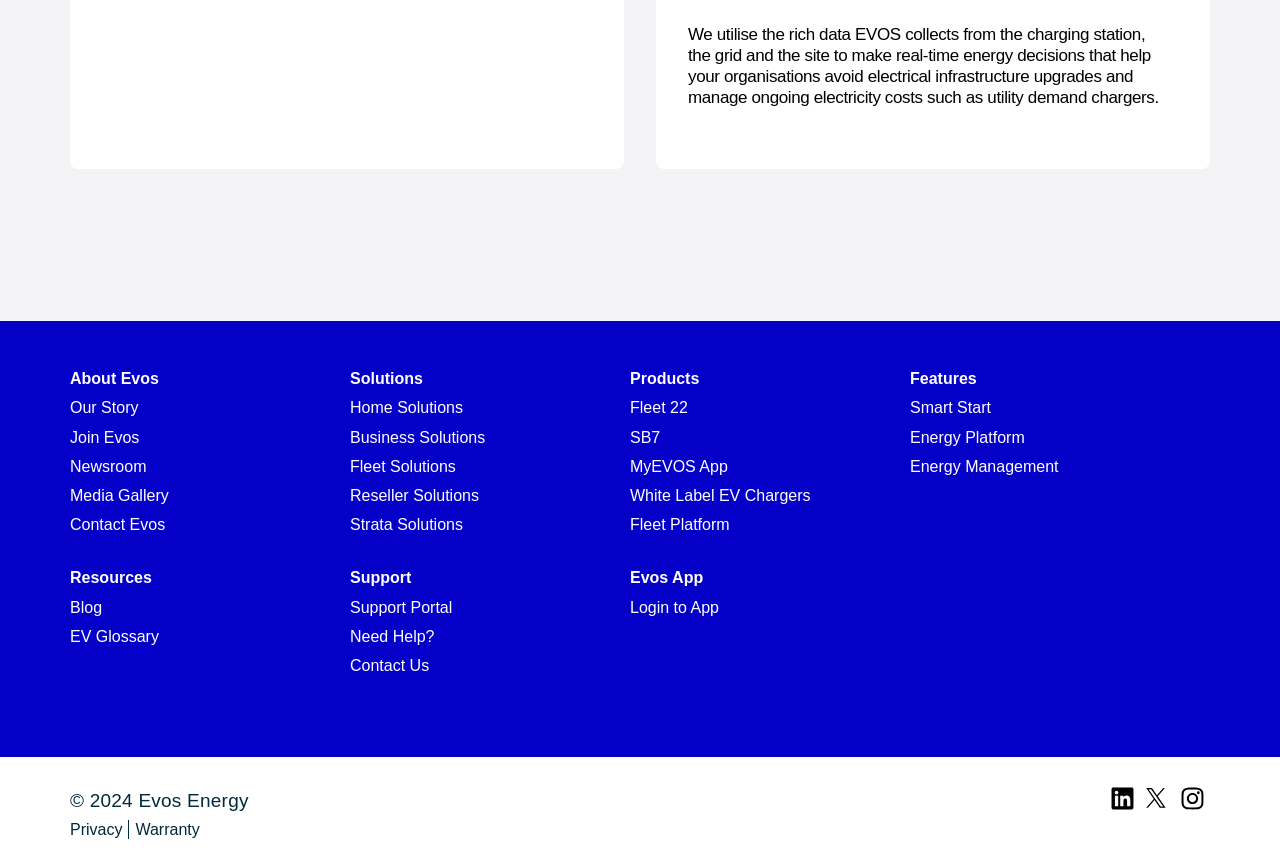Utilize the details in the image to thoroughly answer the following question: What is the copyright year of Evos?

The static text '© 2024 Evos Energy' indicates that the copyright year of Evos is 2024.